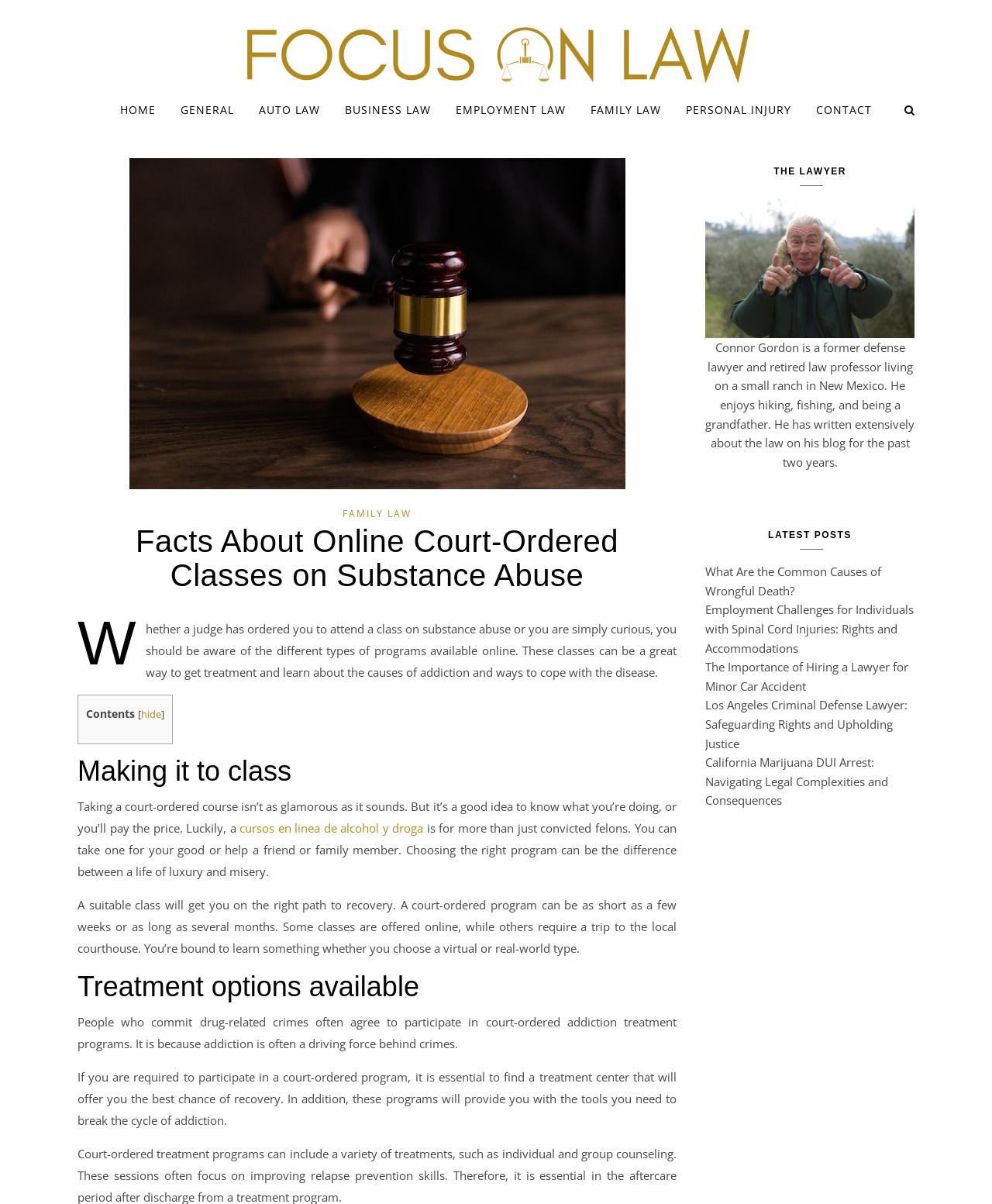Who is the author of the blog posts?
Please look at the screenshot and answer using one word or phrase.

Connor Gordon